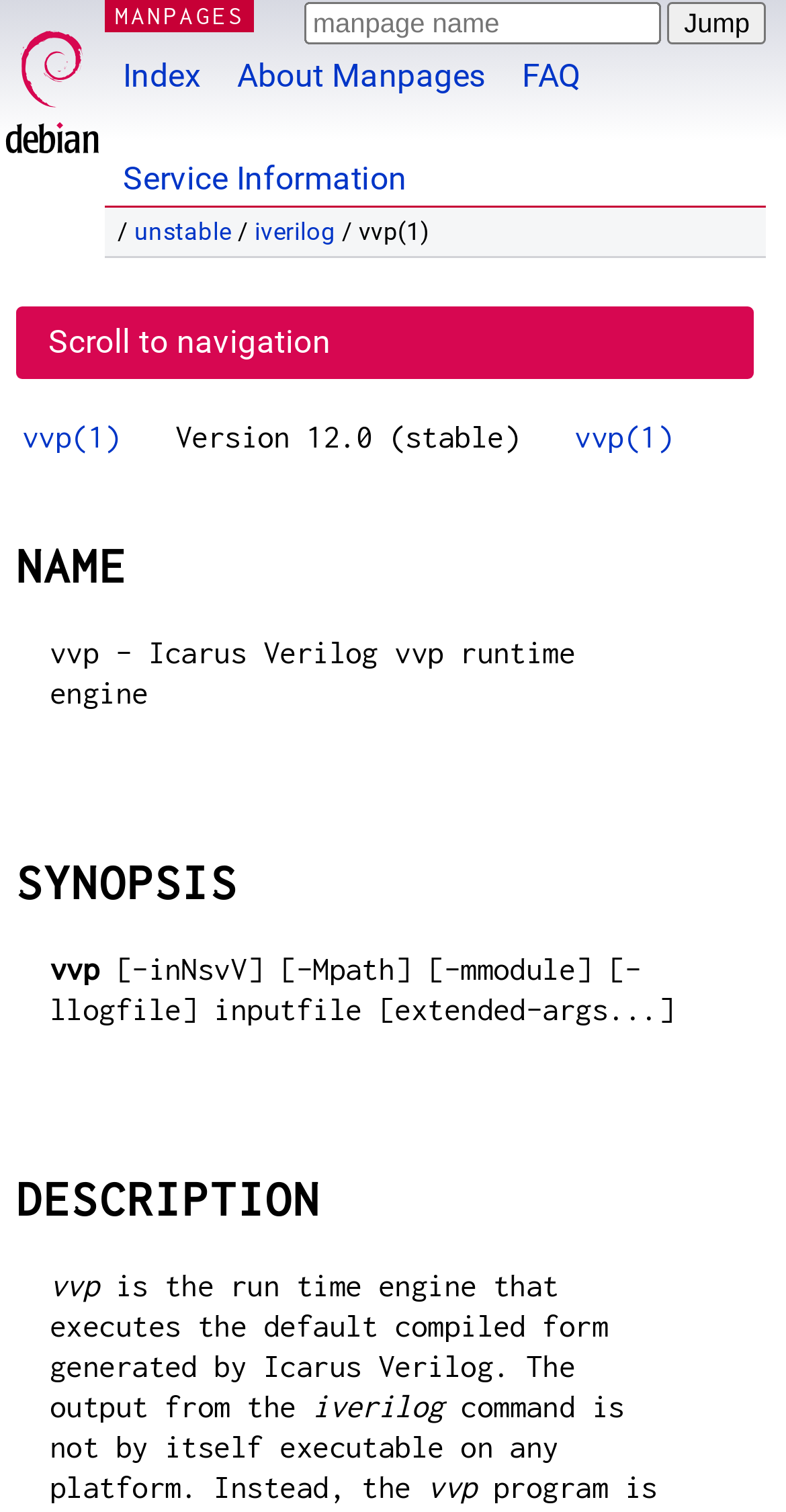Respond to the question with just a single word or phrase: 
What is the purpose of the 'iverilog' command?

to generate compiled form